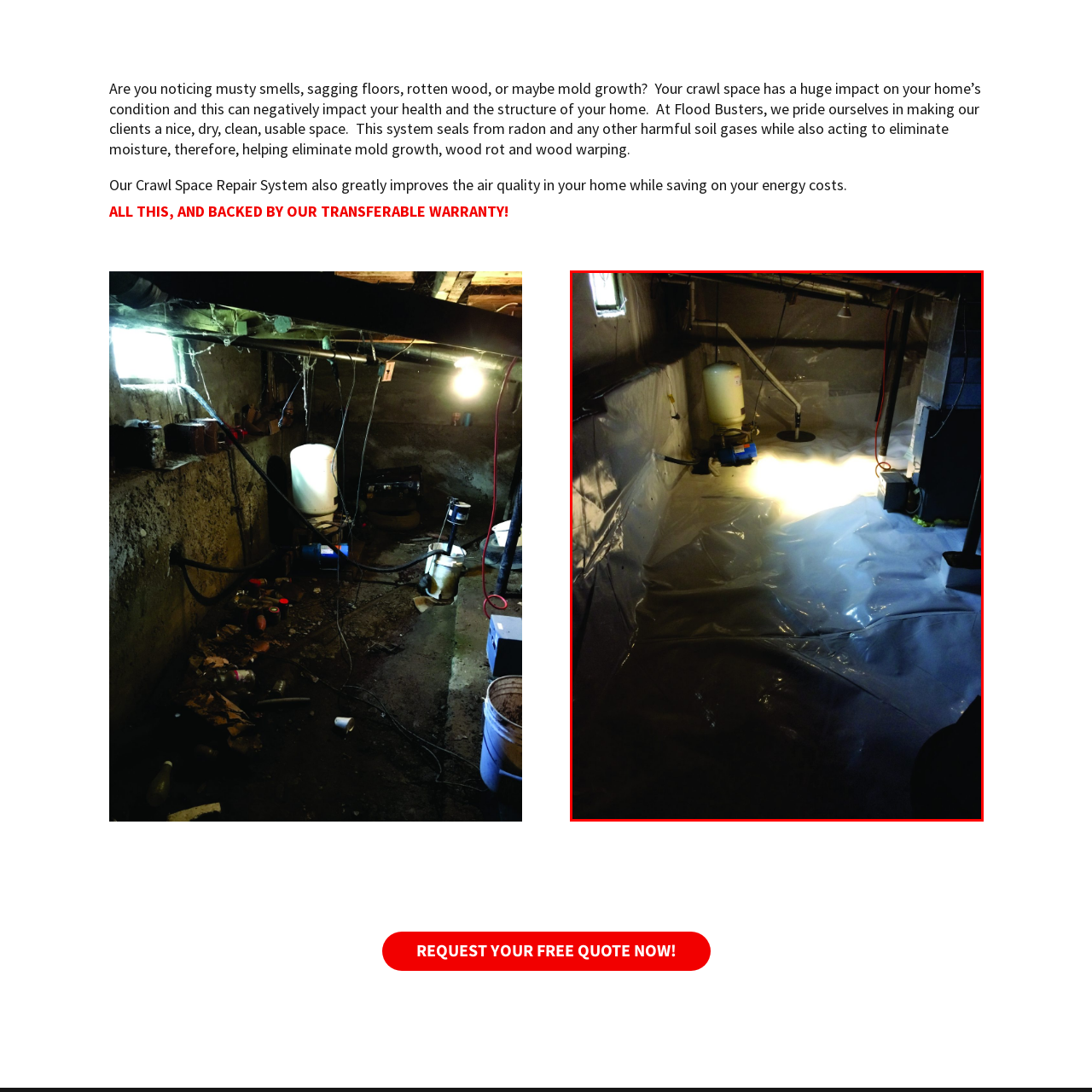Offer a complete and descriptive caption for the image marked by the red box.

The image depicts a clean and well-maintained crawl space, emphasizing the transformation possible for such areas. A bright light illuminates the space, showcasing a smooth, reflective plastic covering that has been installed across the floor. In the background, various mechanical elements are visible, including a white water tank and a blue sump pump, indicating systems that help manage moisture levels and improve air quality. The neatly arranged hoses and piping suggest a professional installation, aligned with the importance of maintaining a dry, clean, and usable crawl space for enhancing both home structure and health. This setting aligns with the messaging of Flood Busters, highlighting the benefits of their crawl space repair system and its impact on energy efficiency and air quality.